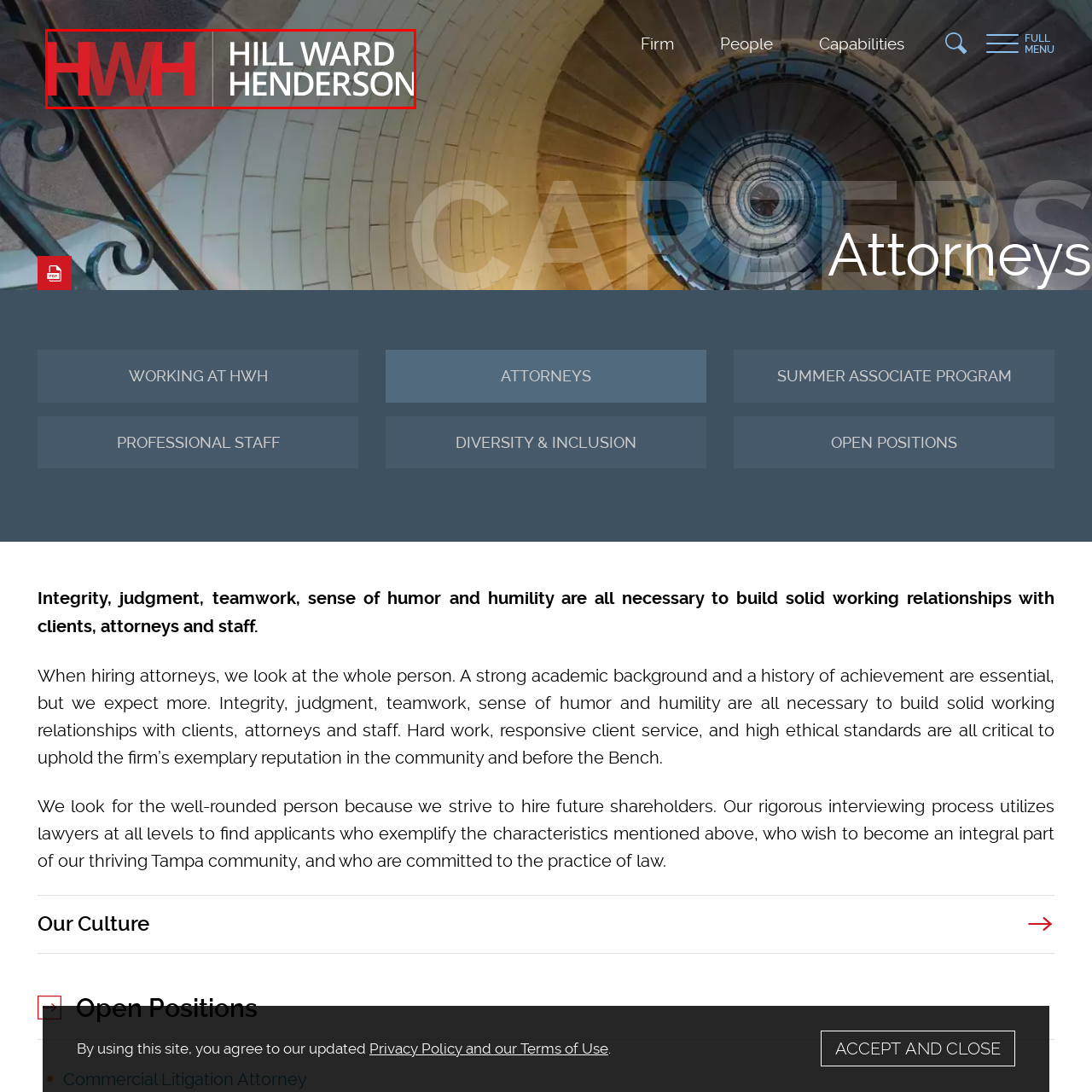Check the picture within the red bounding box and provide a brief answer using one word or phrase: What does the logo reflect on the webpage?

firm's branding